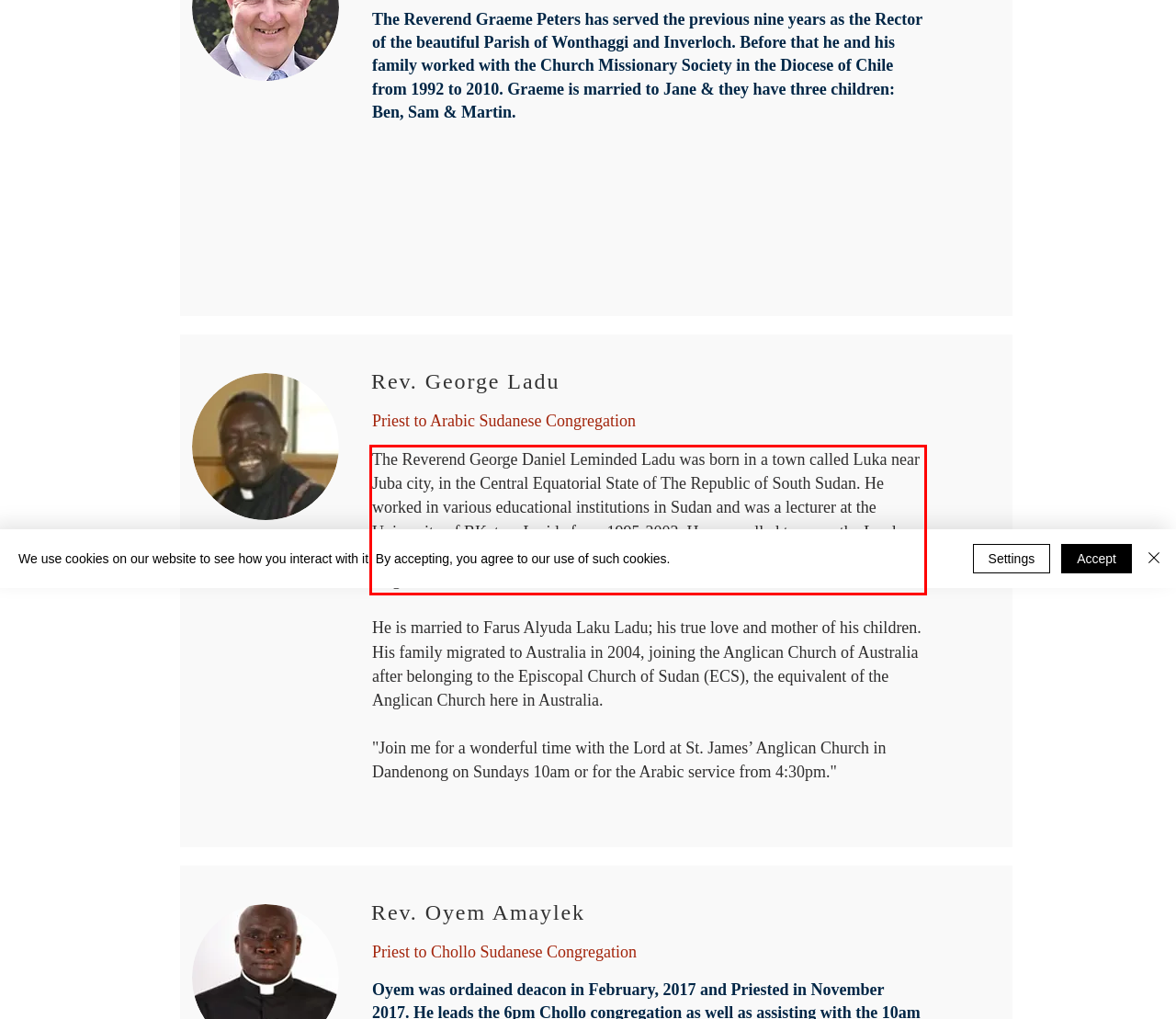Look at the screenshot of the webpage, locate the red rectangle bounding box, and generate the text content that it contains.

The Reverend George Daniel Leminded Ladu was born in a town called Luka near Juba city, in the Central Equatorial State of The Republic of South Sudan. He worked in various educational institutions in Sudan and was a lecturer at the University of BKata-e Lerida from 1995-2003. He was called to serve the Lord and ordained on 1st February 2014 at St Paul’s Cathedral, as a Deacon in the Anglican Church of Australia, Melbourne Diocese.